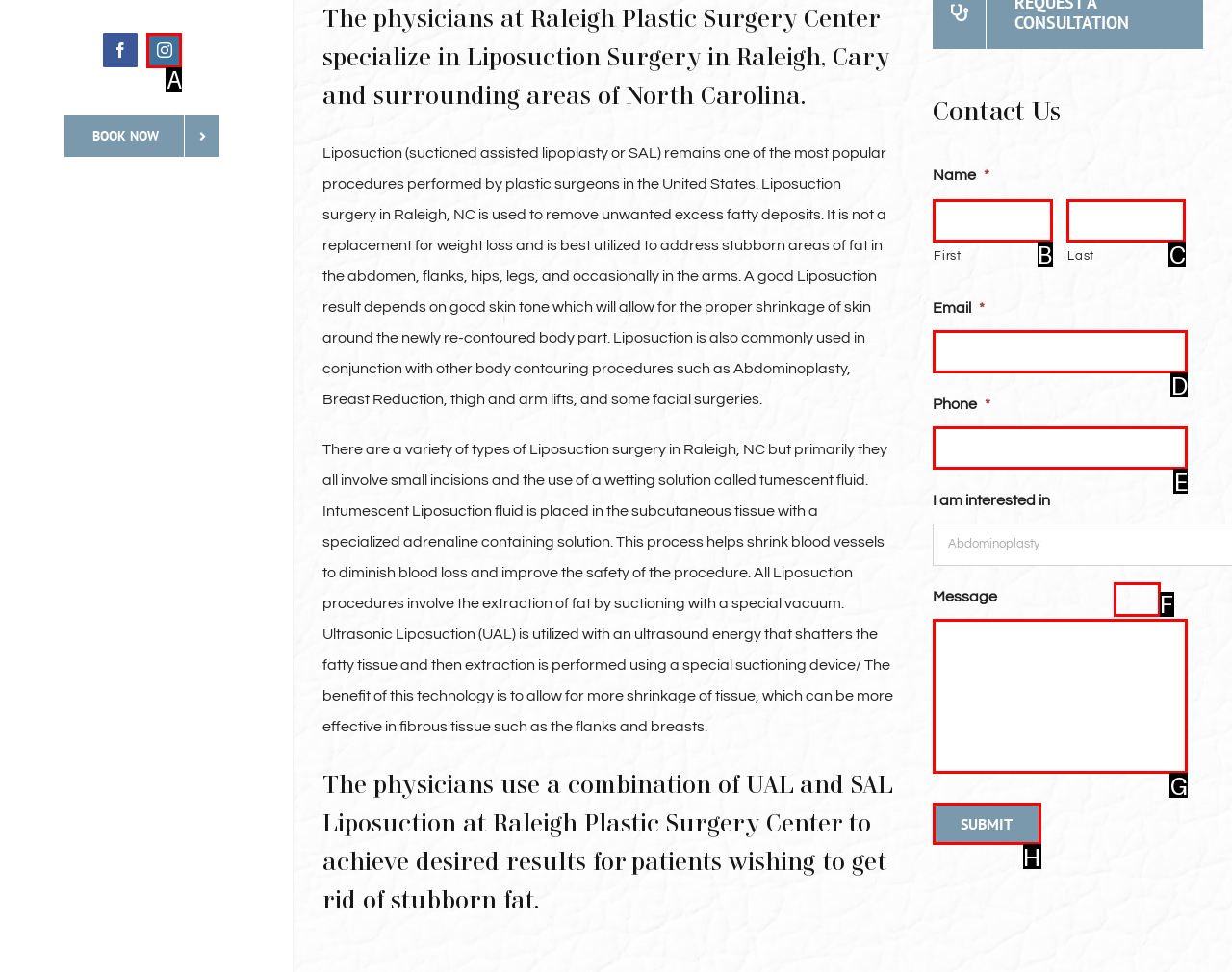Identify the bounding box that corresponds to: Instagram
Respond with the letter of the correct option from the provided choices.

A